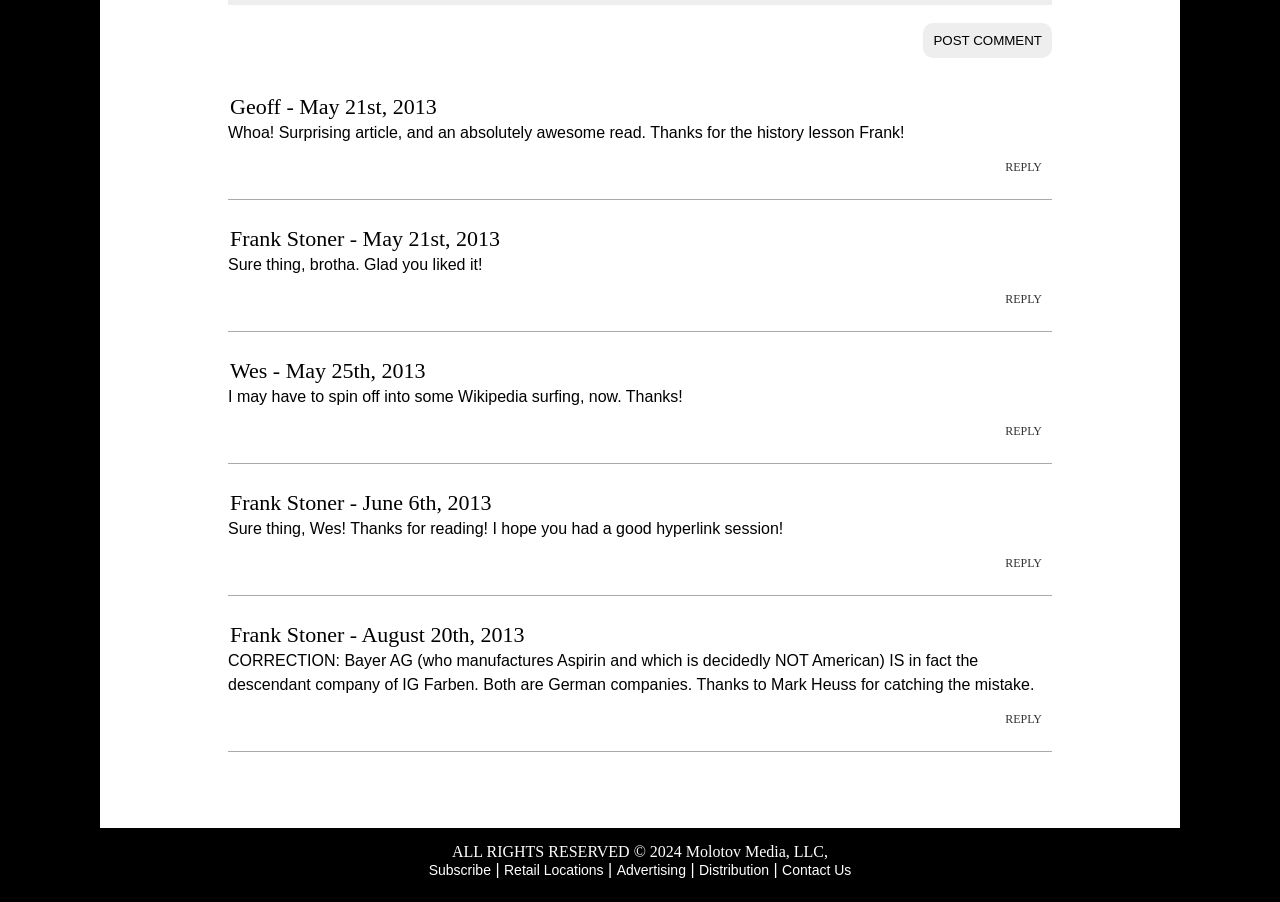What is the copyright information at the bottom of the webpage?
Based on the image, provide a one-word or brief-phrase response.

2024 Molotov Media, LLC